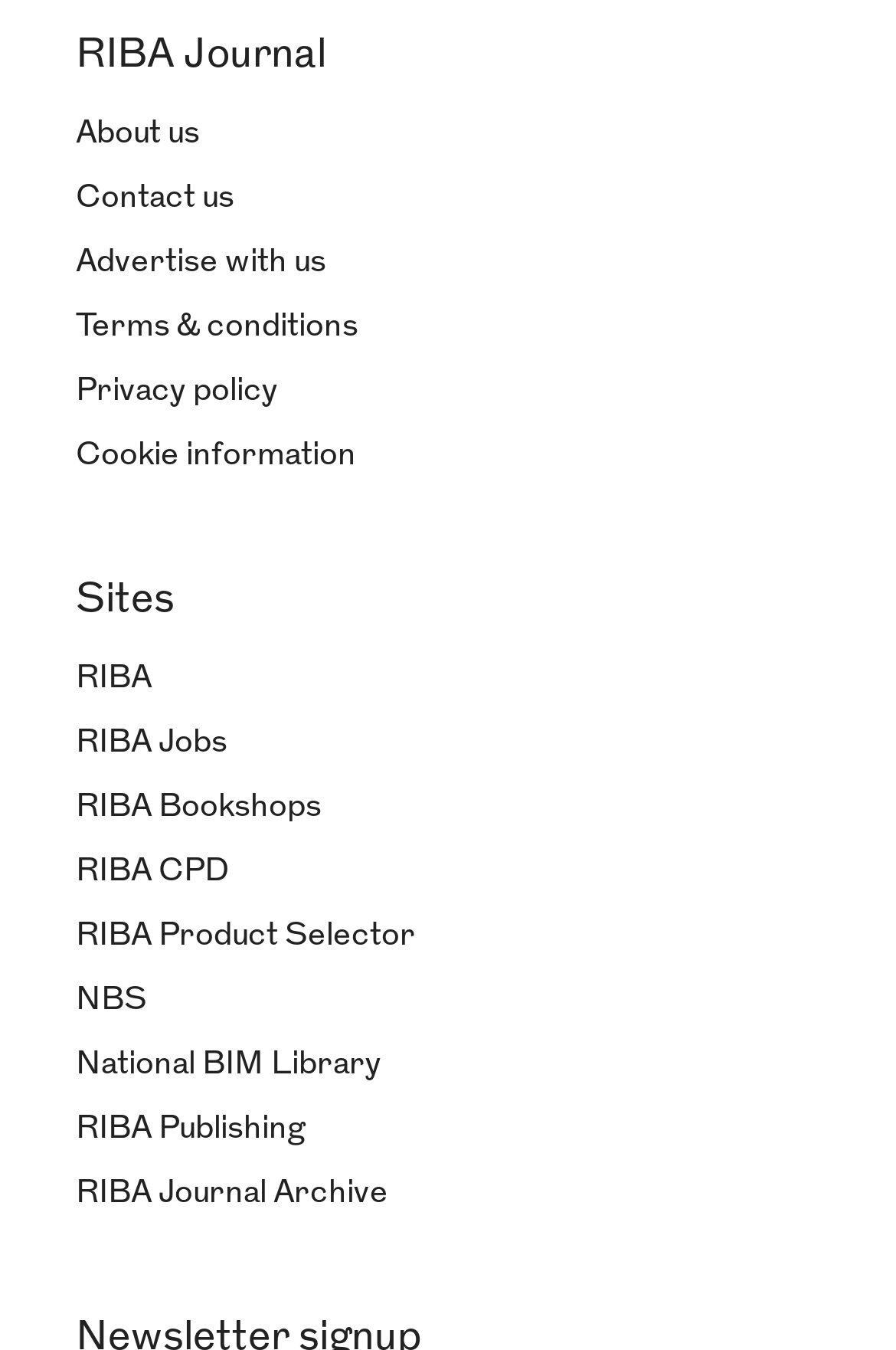Answer the following inquiry with a single word or phrase:
What is the last link under 'Sites'?

RIBA Journal Archive